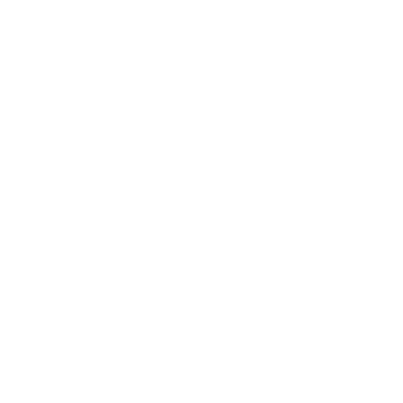Answer the following query with a single word or phrase:
Is the height of the arms adjustable?

Yes